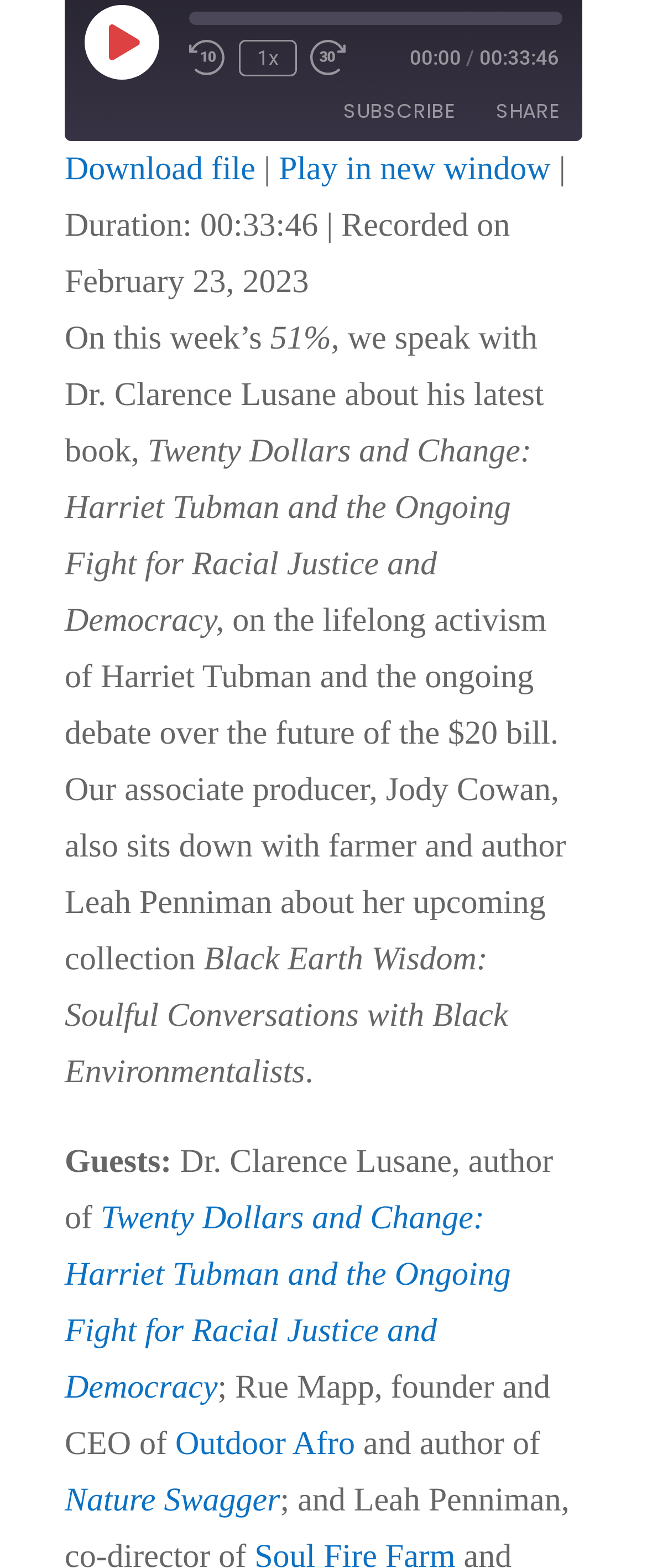Determine the bounding box coordinates for the area that needs to be clicked to fulfill this task: "Subscribe". The coordinates must be given as four float numbers between 0 and 1, i.e., [left, top, right, bottom].

[0.505, 0.057, 0.728, 0.086]